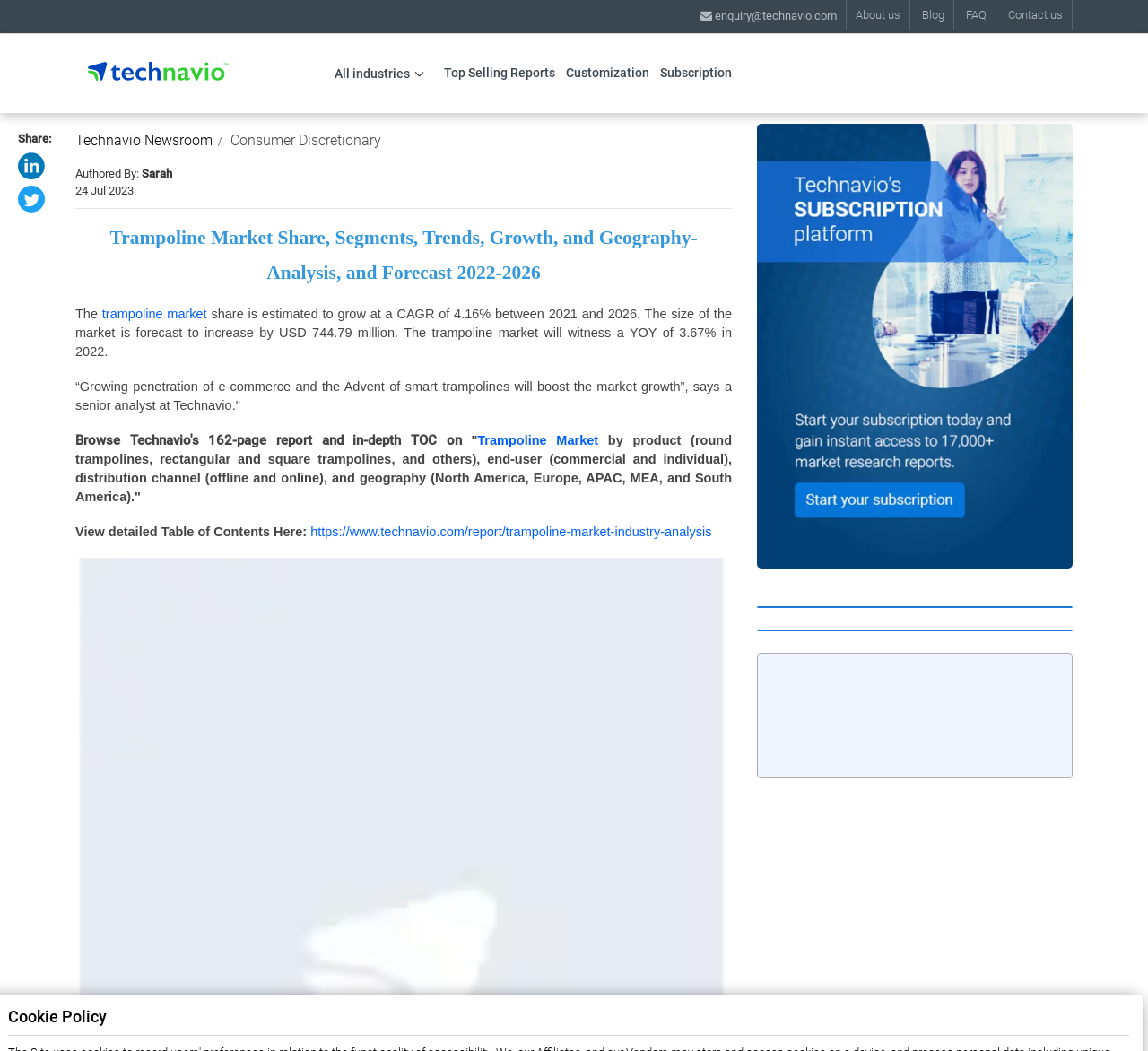Determine the coordinates of the bounding box for the clickable area needed to execute this instruction: "Click on About us".

[0.737, 0.0, 0.793, 0.028]